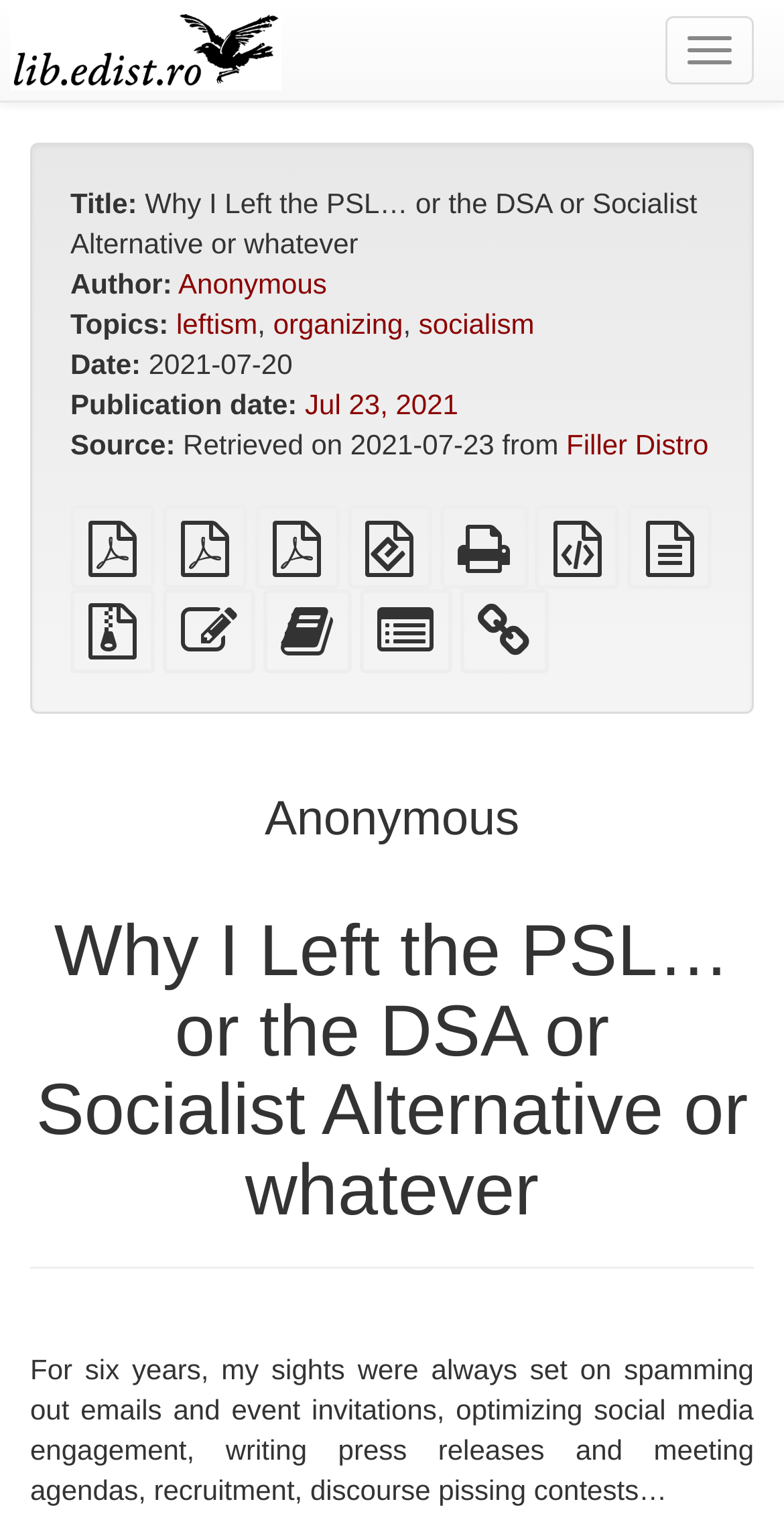Identify the bounding box coordinates of the region that should be clicked to execute the following instruction: "Download the Plain PDF".

[0.09, 0.357, 0.197, 0.378]